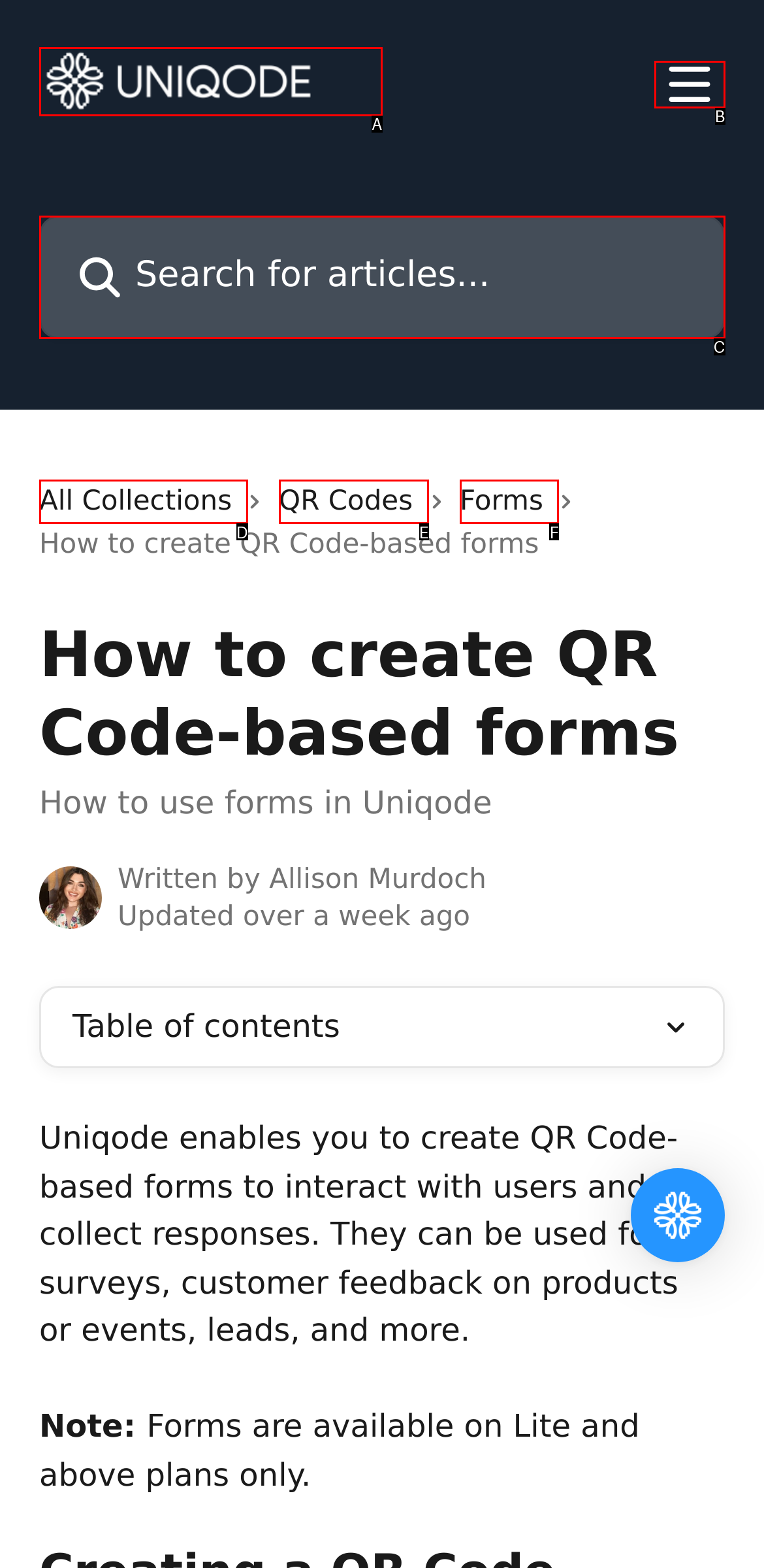Match the HTML element to the description: name="q" placeholder="Search for articles...". Respond with the letter of the correct option directly.

C